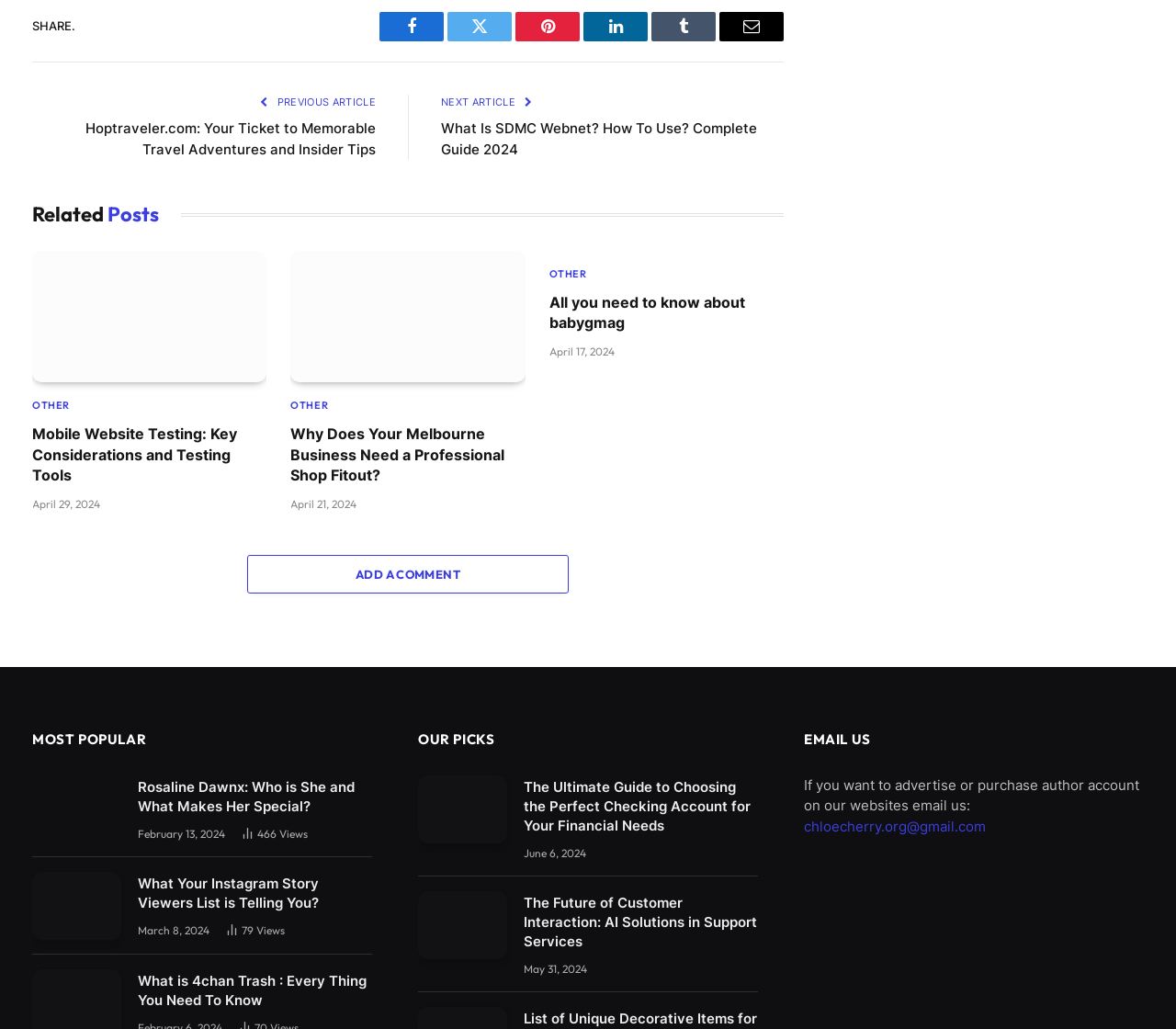Determine the bounding box coordinates for the region that must be clicked to execute the following instruction: "Add a comment".

[0.21, 0.539, 0.484, 0.576]